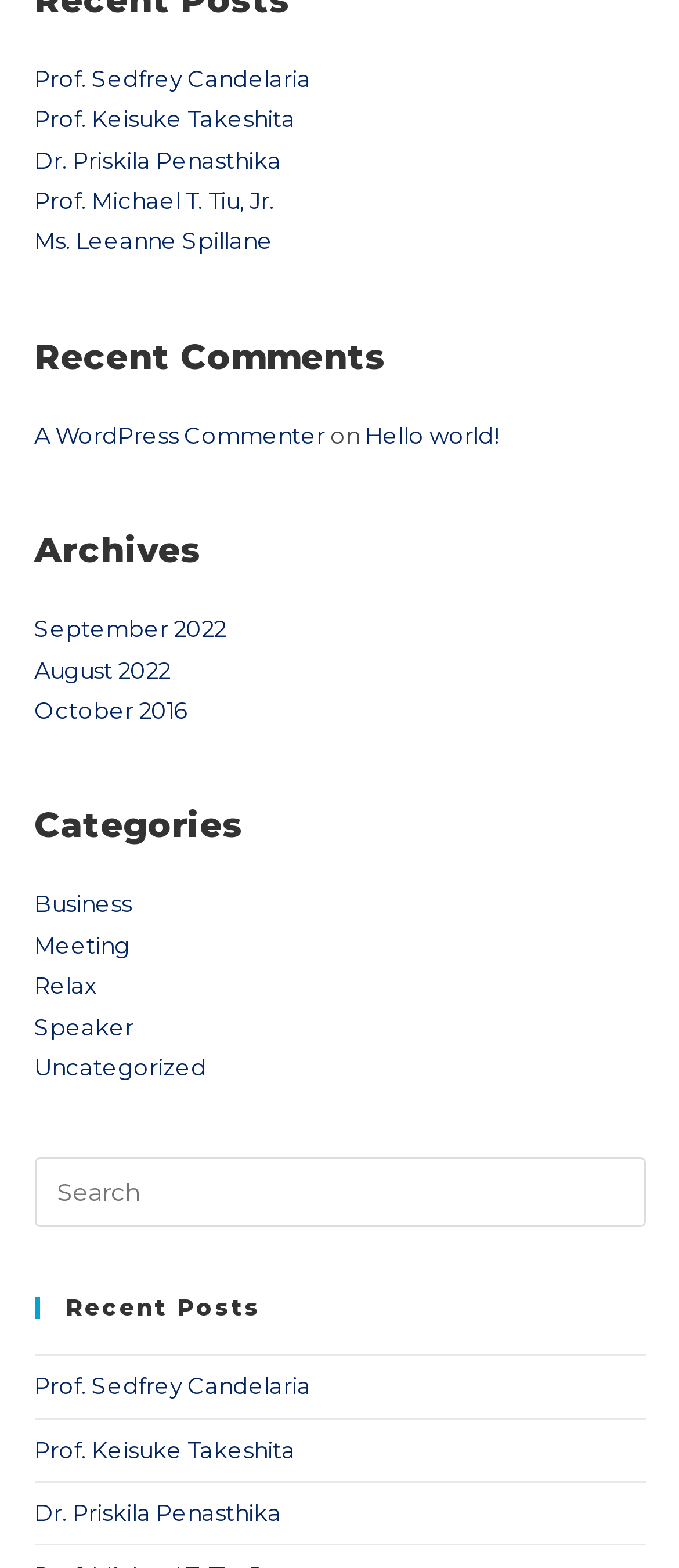Identify the bounding box coordinates of the element that should be clicked to fulfill this task: "Go to Prof. Sedfrey Candelaria's page". The coordinates should be provided as four float numbers between 0 and 1, i.e., [left, top, right, bottom].

[0.05, 0.041, 0.458, 0.059]